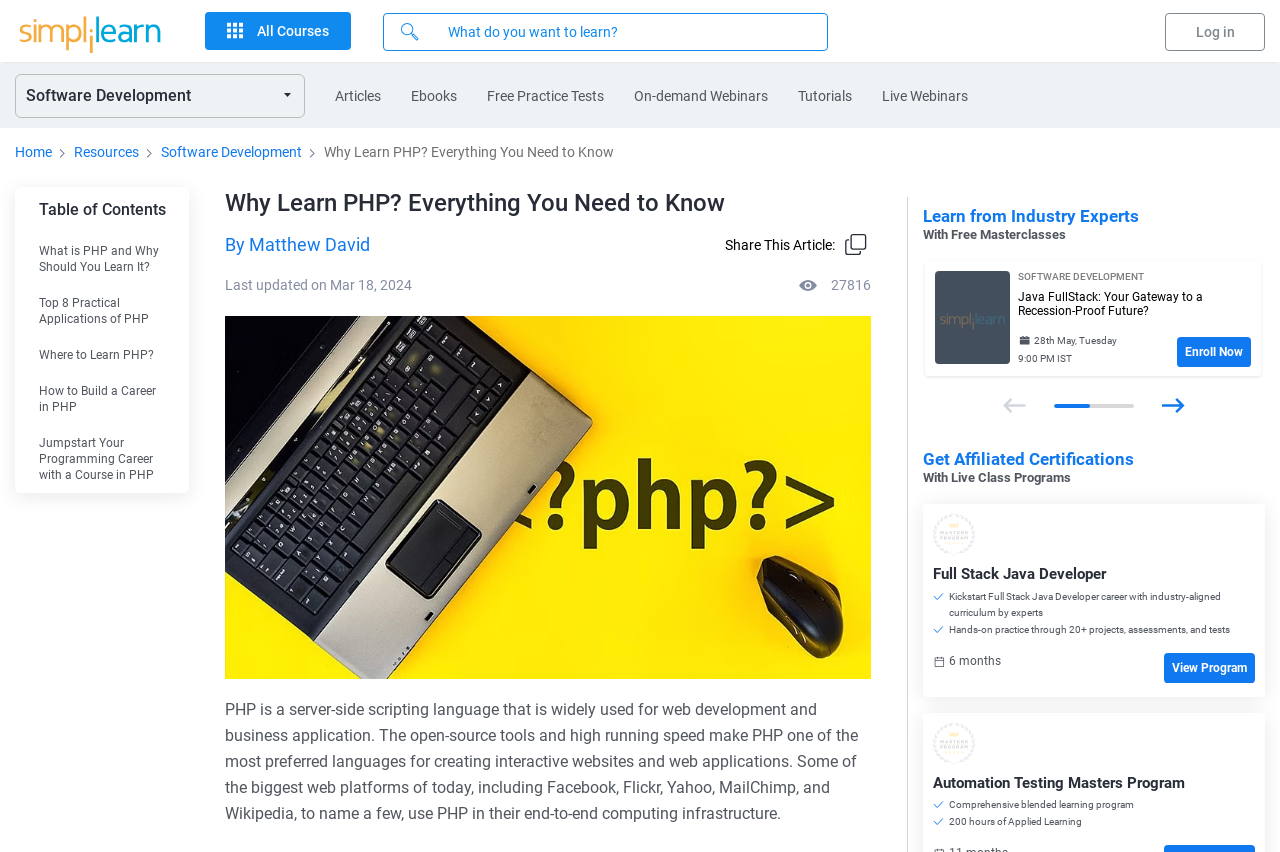Offer a meticulous caption that includes all visible features of the webpage.

This webpage is about learning PHP, a server-side scripting language used for web development and business applications. At the top, there is a navigation bar with links to "All Courses", "Log in", and the website's logo, "Simplilearn - Online Certification Training Course Provider". Below the navigation bar, there are several links to different resources, including "Articles", "Ebooks", "Free Practice Tests", "On-demand Webinars", "Tutorials", and "Live Webinars".

The main content of the webpage is divided into sections. The first section has a heading "Why Learn PHP? Everything You Need to Know" and a brief introduction to PHP, explaining its uses and popularity. Below this section, there is a table of contents with links to different subtopics, including "What is PHP and Why Should You Learn It?", "Top 8 Practical Applications of PHP", "Where to Learn PHP?", "How to Build a Career in PHP", and "Jumpstart Your Programming Career with a Course in PHP".

Each subtopic has a heading and a brief description. The webpage also includes an image related to PHP and a section with information about the author, "Matthew David". There is a "Share This Article" button and a section showing the number of views, which is 27,816.

At the bottom of the webpage, there are two sections promoting online courses. The first section is about a free masterclass on Java FullStack, with a date and time listed. The second section is about a live class program for Full Stack Java Developer and Automation Testing Masters Program, with details about the curriculum and duration of the programs.